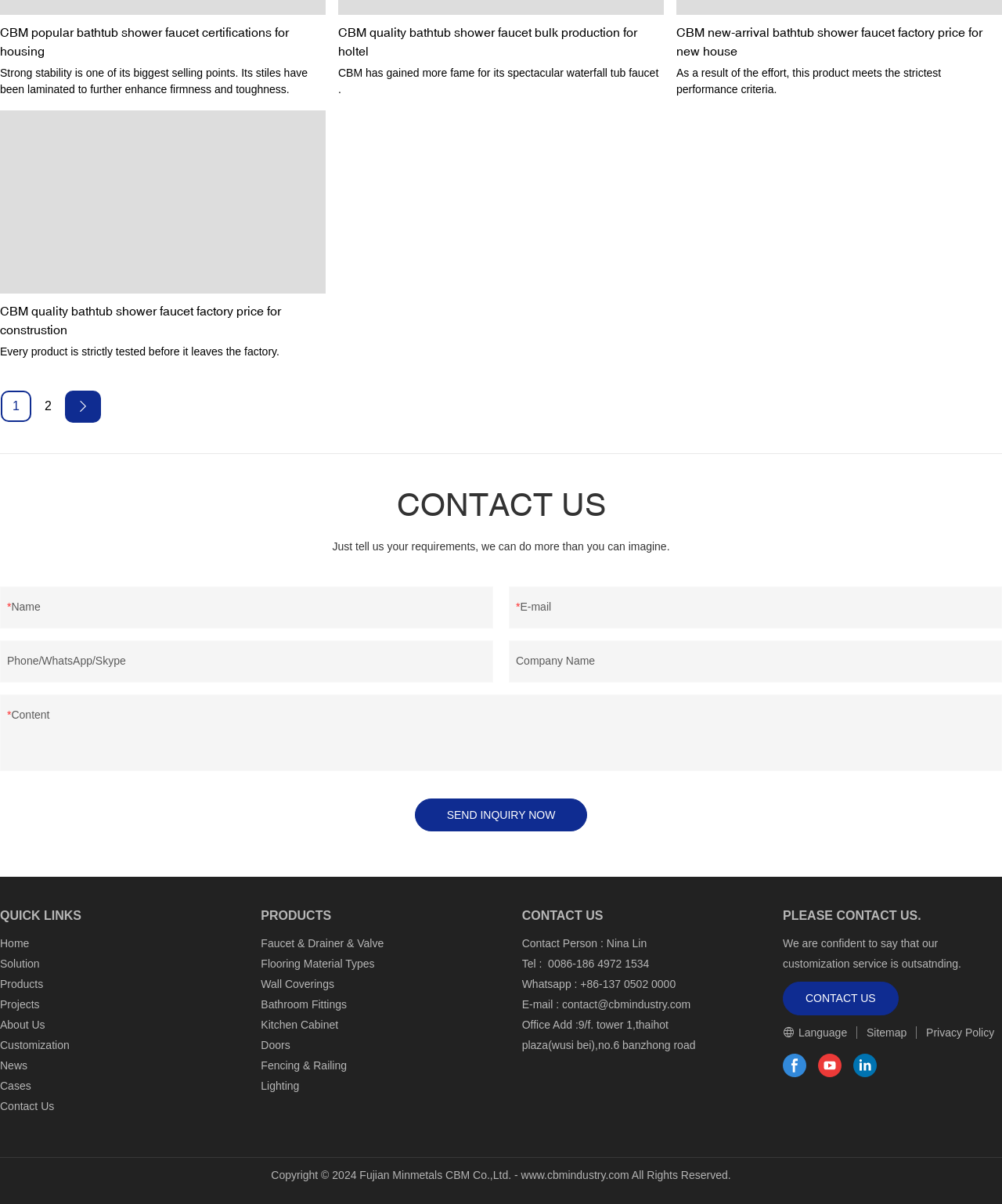Please answer the following question as detailed as possible based on the image: 
What is the link to the company's email?

I found the email link by looking at the contact information section, where it says 'E-mail :' and then provides a link to 'contact@cbmindustry.com'.